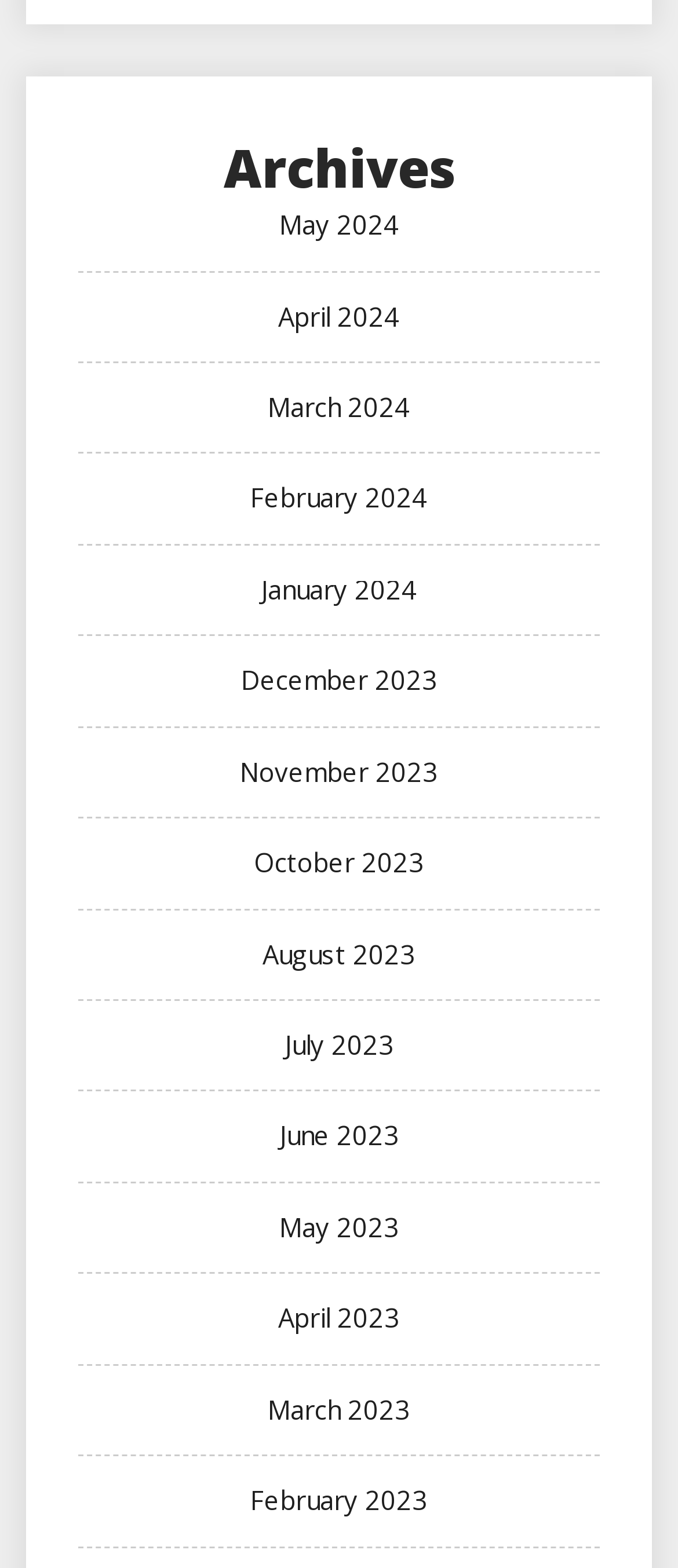Find the bounding box coordinates of the element I should click to carry out the following instruction: "Explore the topic of Rock".

None